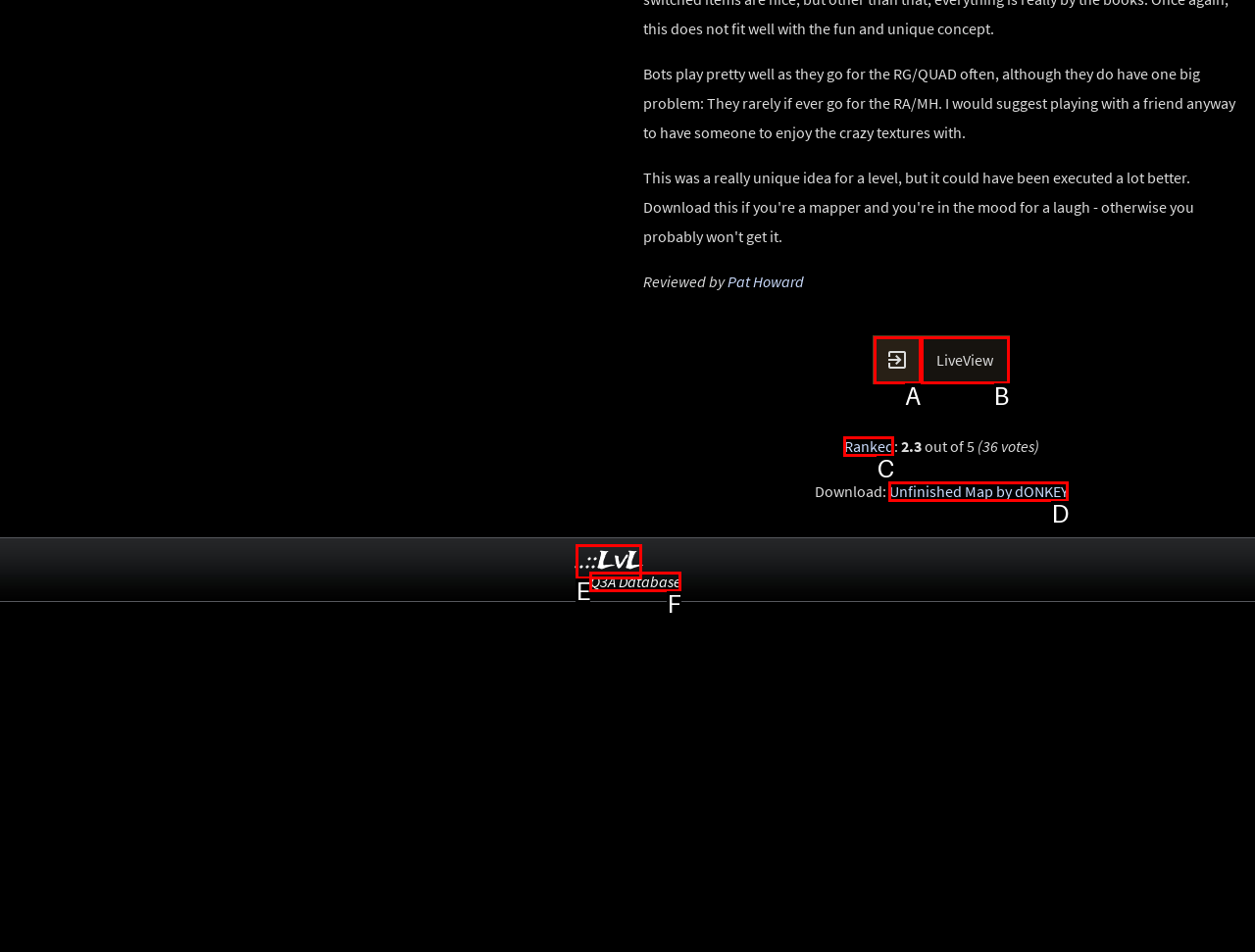Tell me which one HTML element best matches the description: Unfinished Map by dONKEY
Answer with the option's letter from the given choices directly.

D